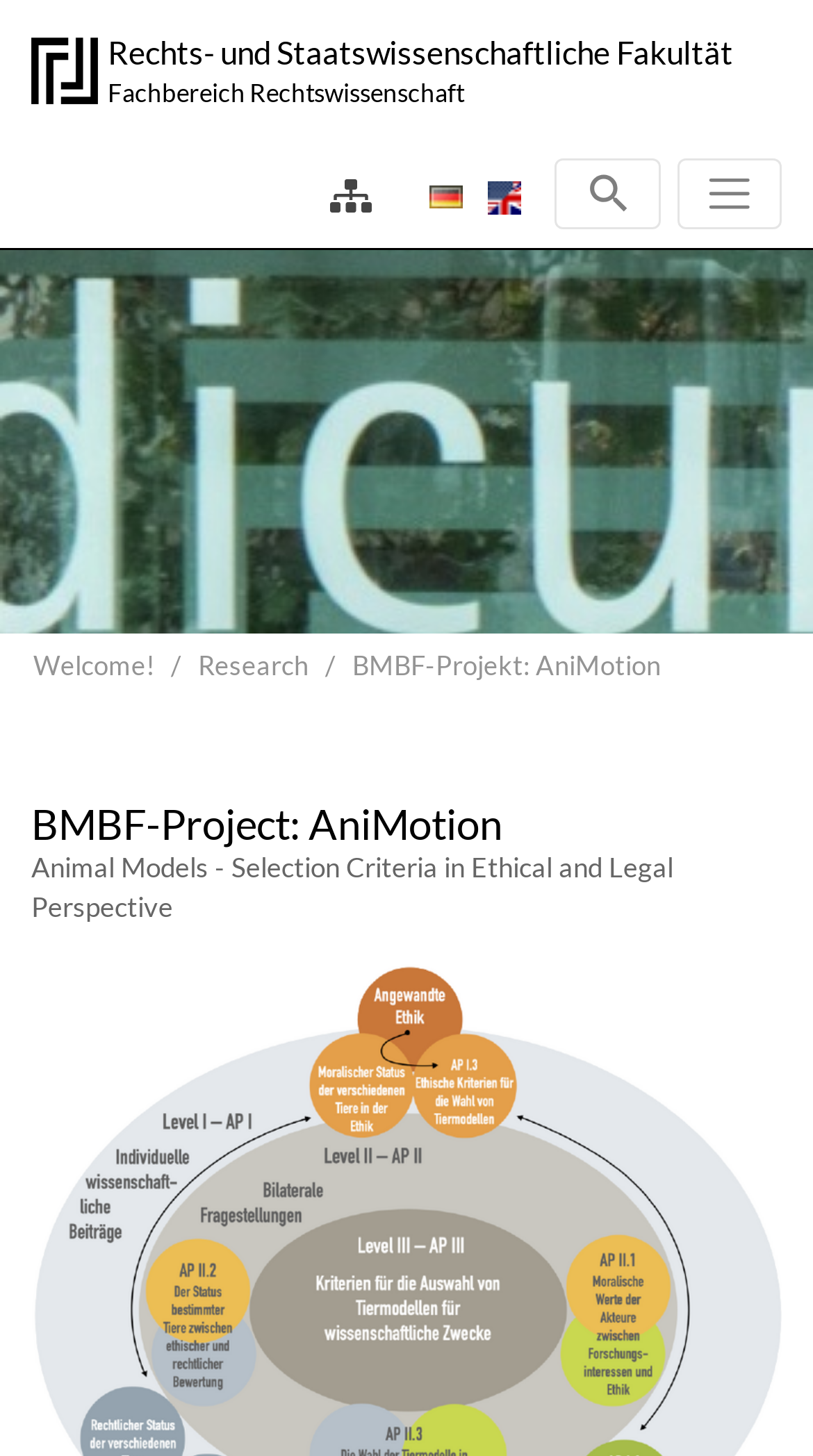Identify the bounding box coordinates for the region to click in order to carry out this instruction: "Learn about eco-friendly carpet tile cleaning". Provide the coordinates using four float numbers between 0 and 1, formatted as [left, top, right, bottom].

None